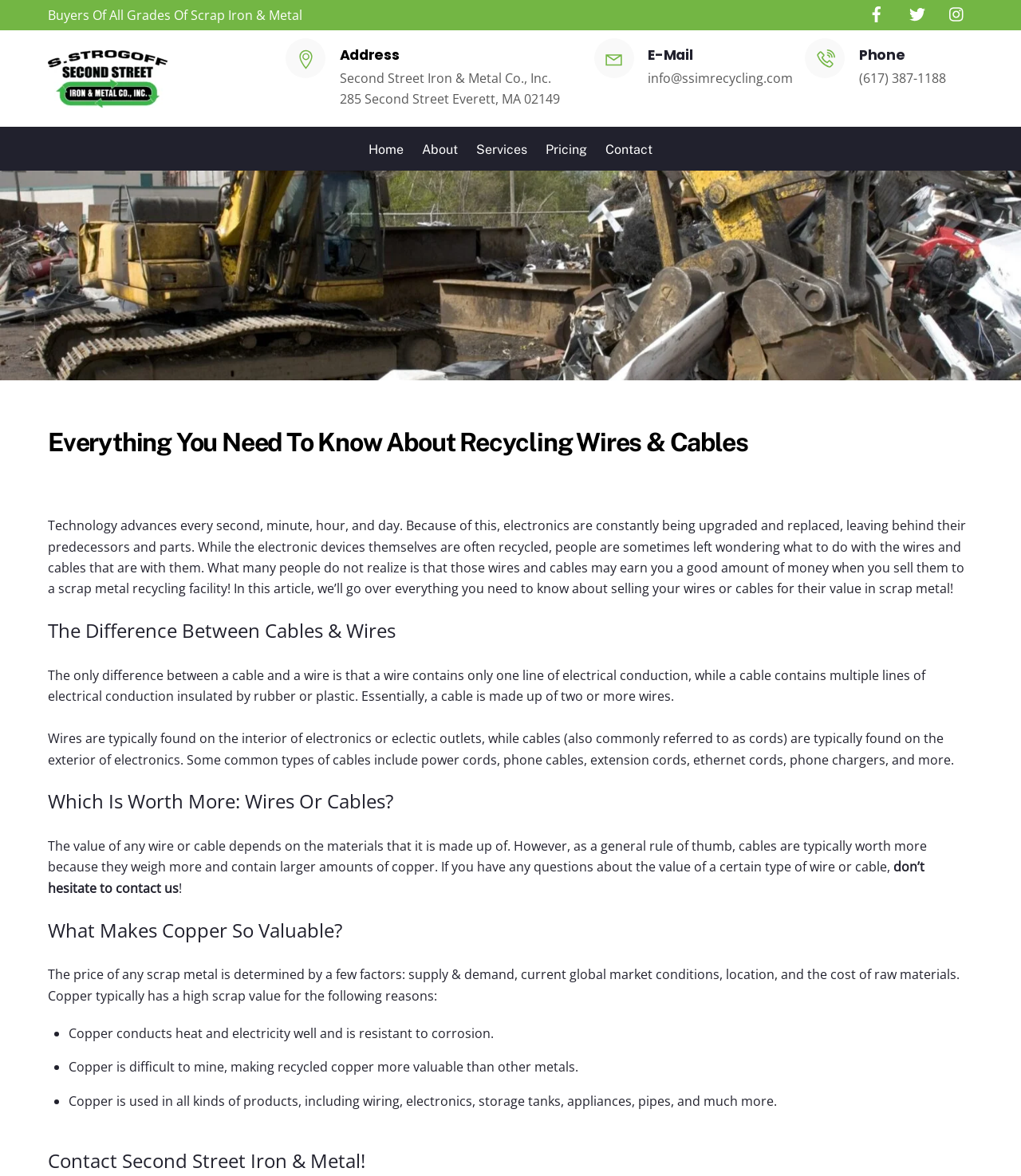Determine the bounding box coordinates of the element's region needed to click to follow the instruction: "Get the phone number". Provide these coordinates as four float numbers between 0 and 1, formatted as [left, top, right, bottom].

[0.841, 0.059, 0.927, 0.074]